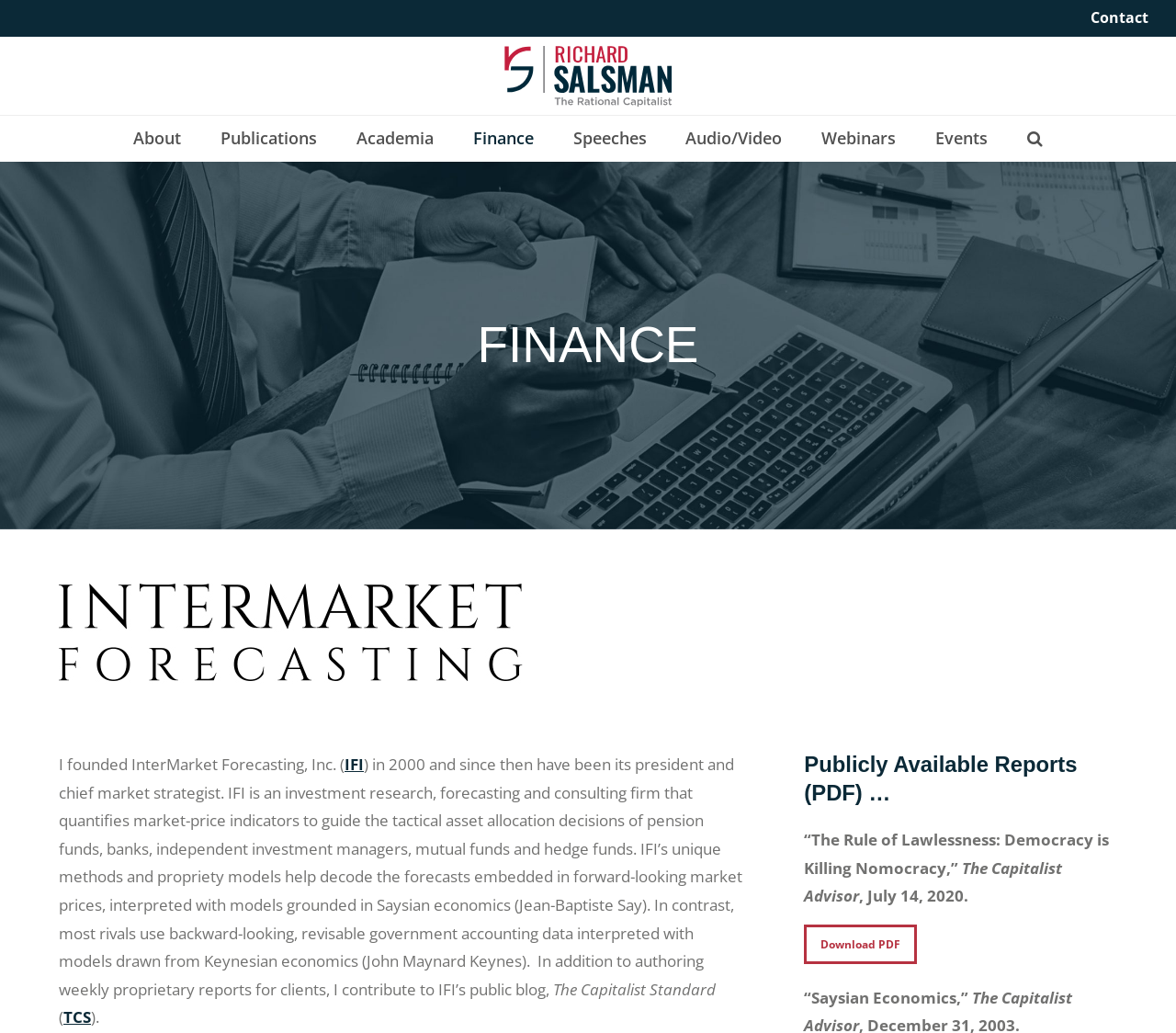Provide a single word or phrase to answer the given question: 
What is the name of the economics approach used by IFI?

Saysian economics